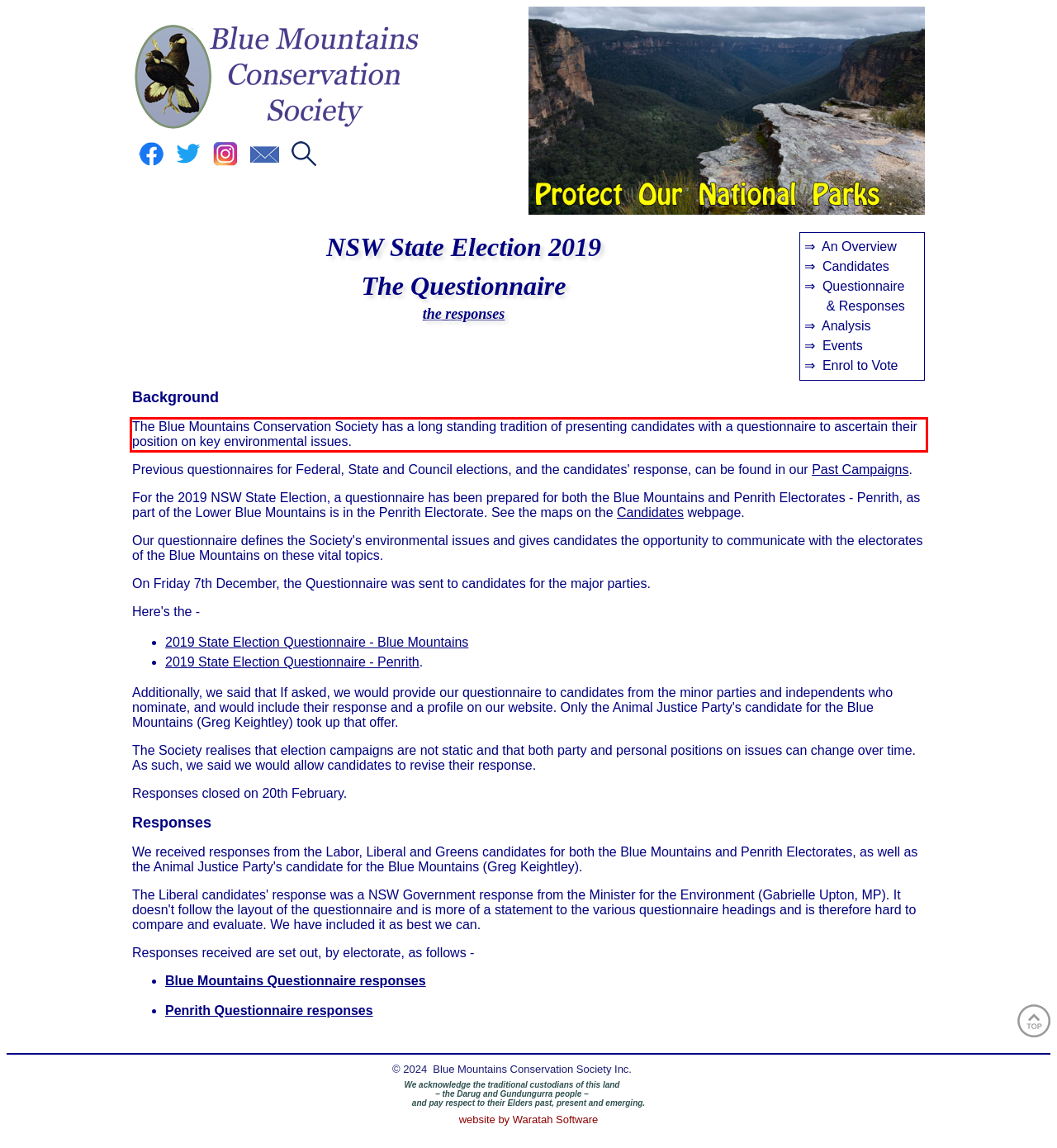You are presented with a screenshot containing a red rectangle. Extract the text found inside this red bounding box.

The Blue Mountains Conservation Society has a long standing tradition of presenting candidates with a questionnaire to ascertain their position on key environmental issues.